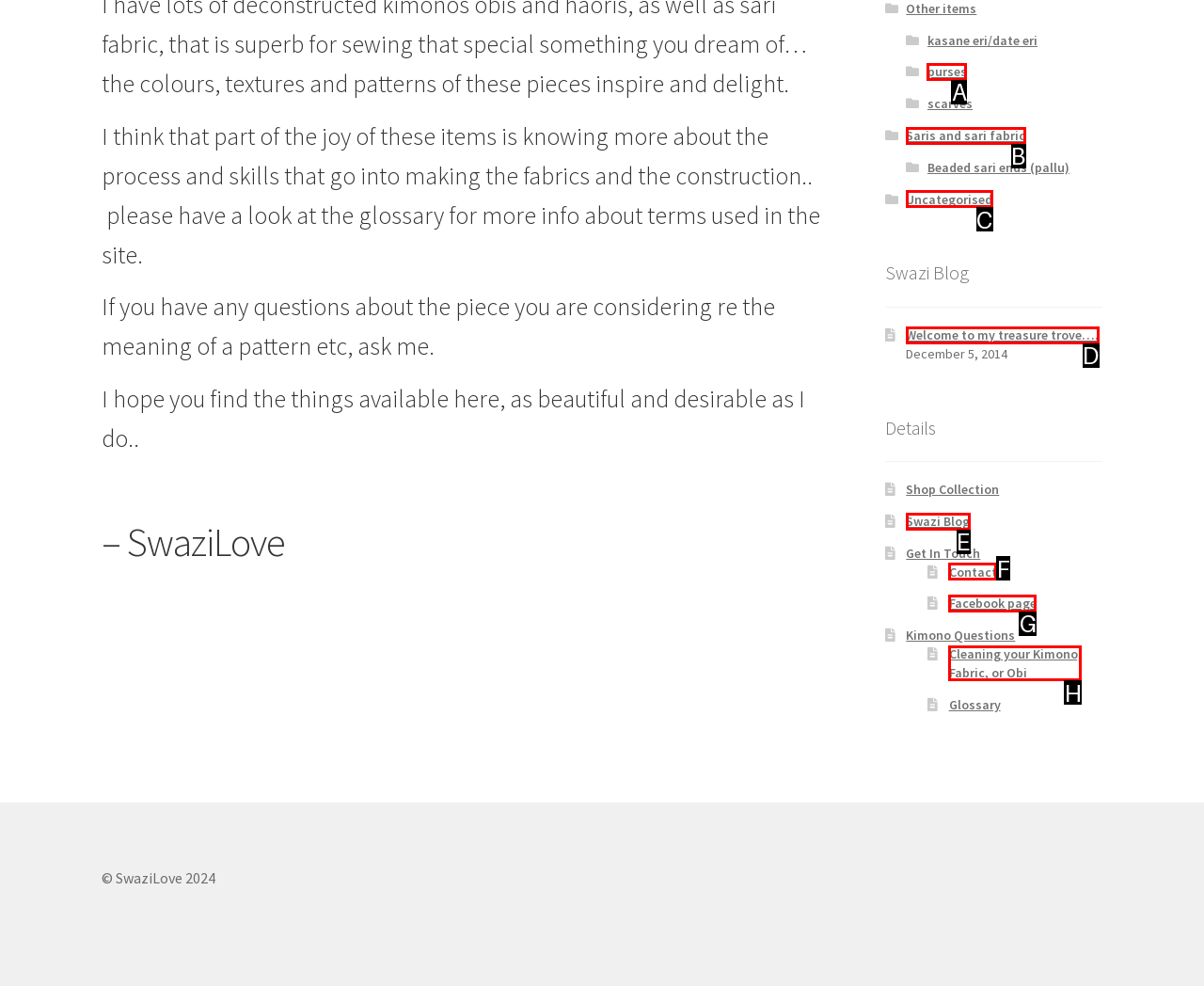Identify the matching UI element based on the description: Saris and sari fabric
Reply with the letter from the available choices.

B